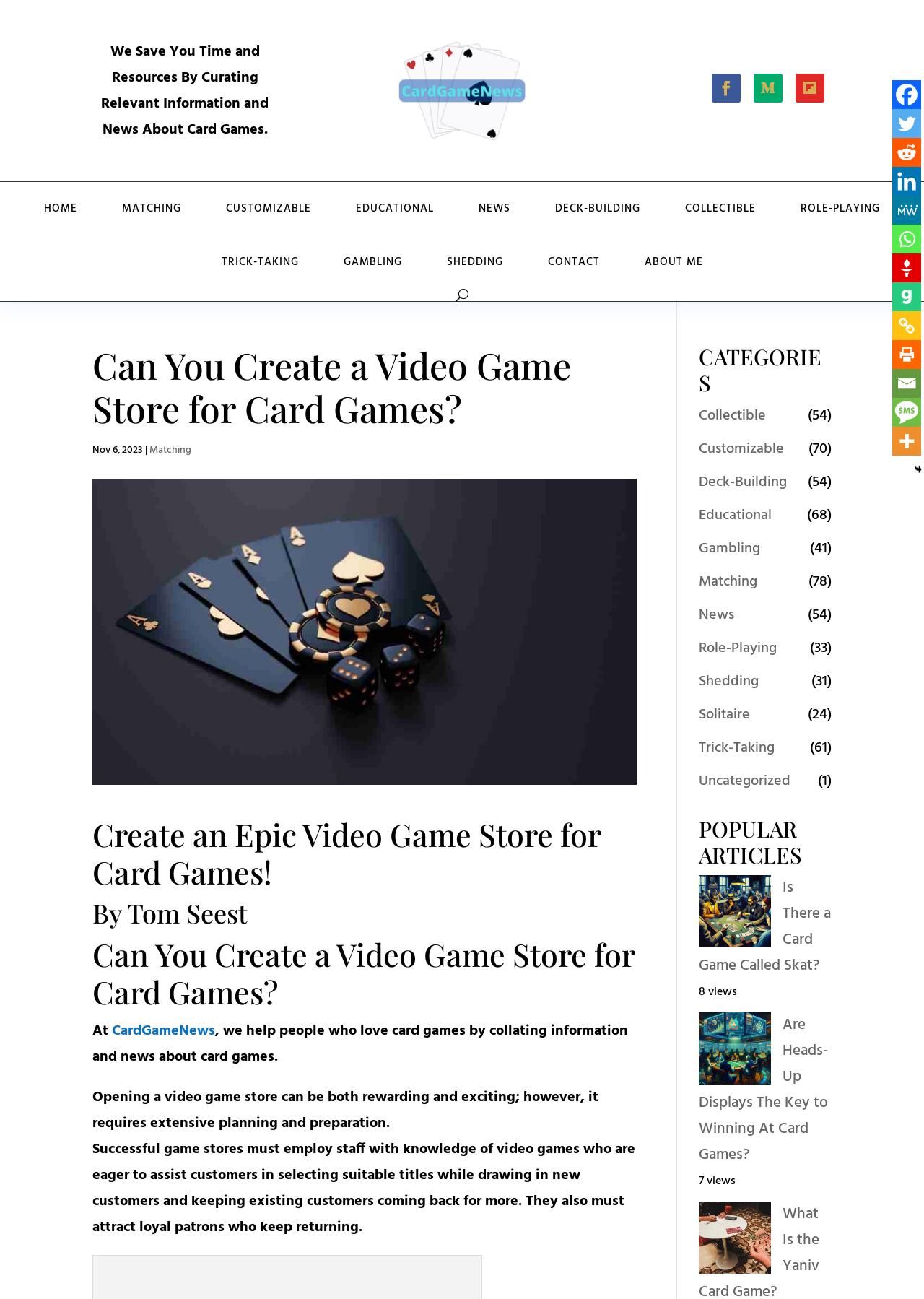Provide the text content of the webpage's main heading.

Can You Create a Video Game Store for Card Games?